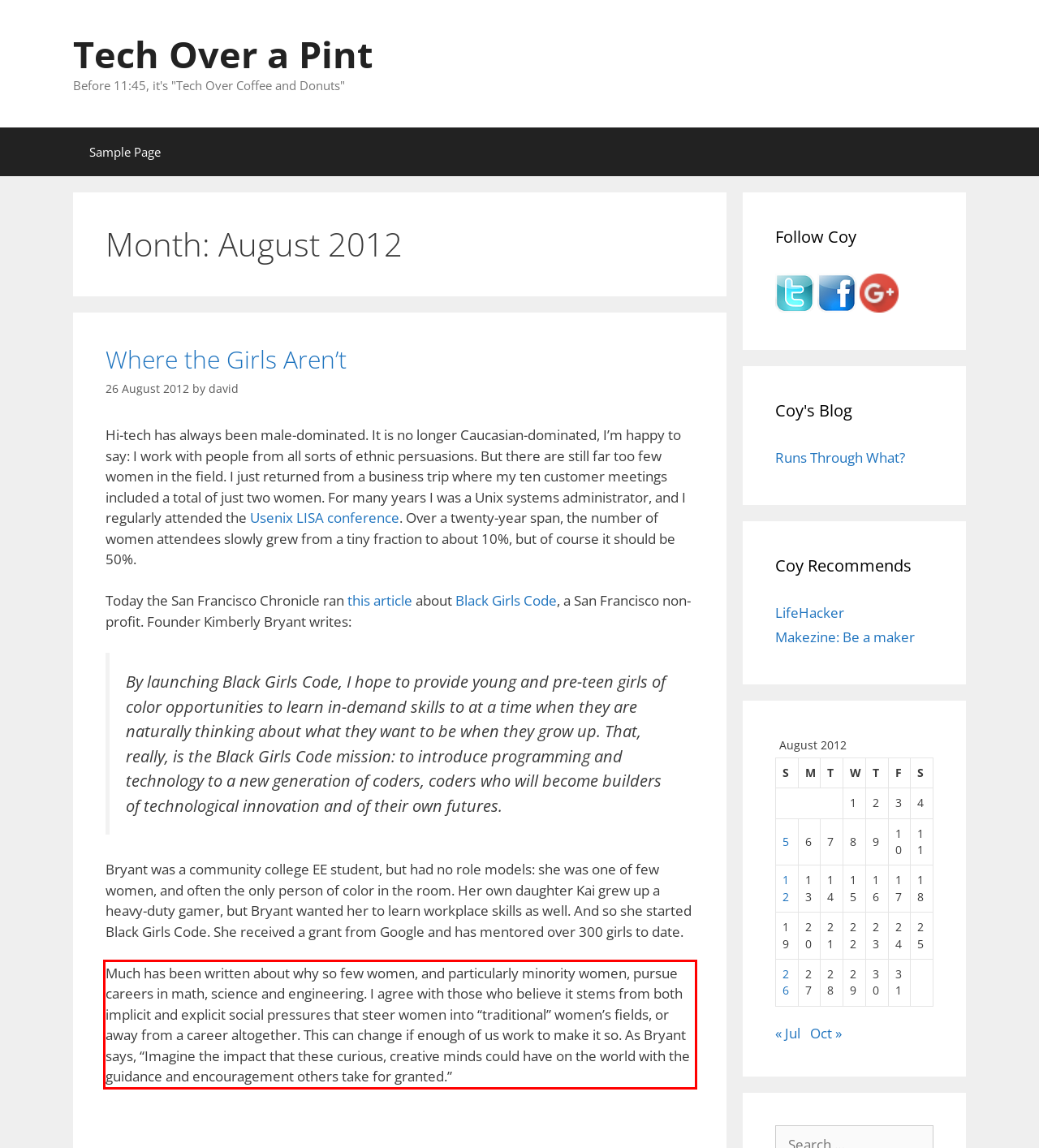You are provided with a screenshot of a webpage containing a red bounding box. Please extract the text enclosed by this red bounding box.

Much has been written about why so few women, and particularly minority women, pursue careers in math, science and engineering. I agree with those who believe it stems from both implicit and explicit social pressures that steer women into “traditional” women’s fields, or away from a career altogether. This can change if enough of us work to make it so. As Bryant says, “Imagine the impact that these curious, creative minds could have on the world with the guidance and encouragement others take for granted.”